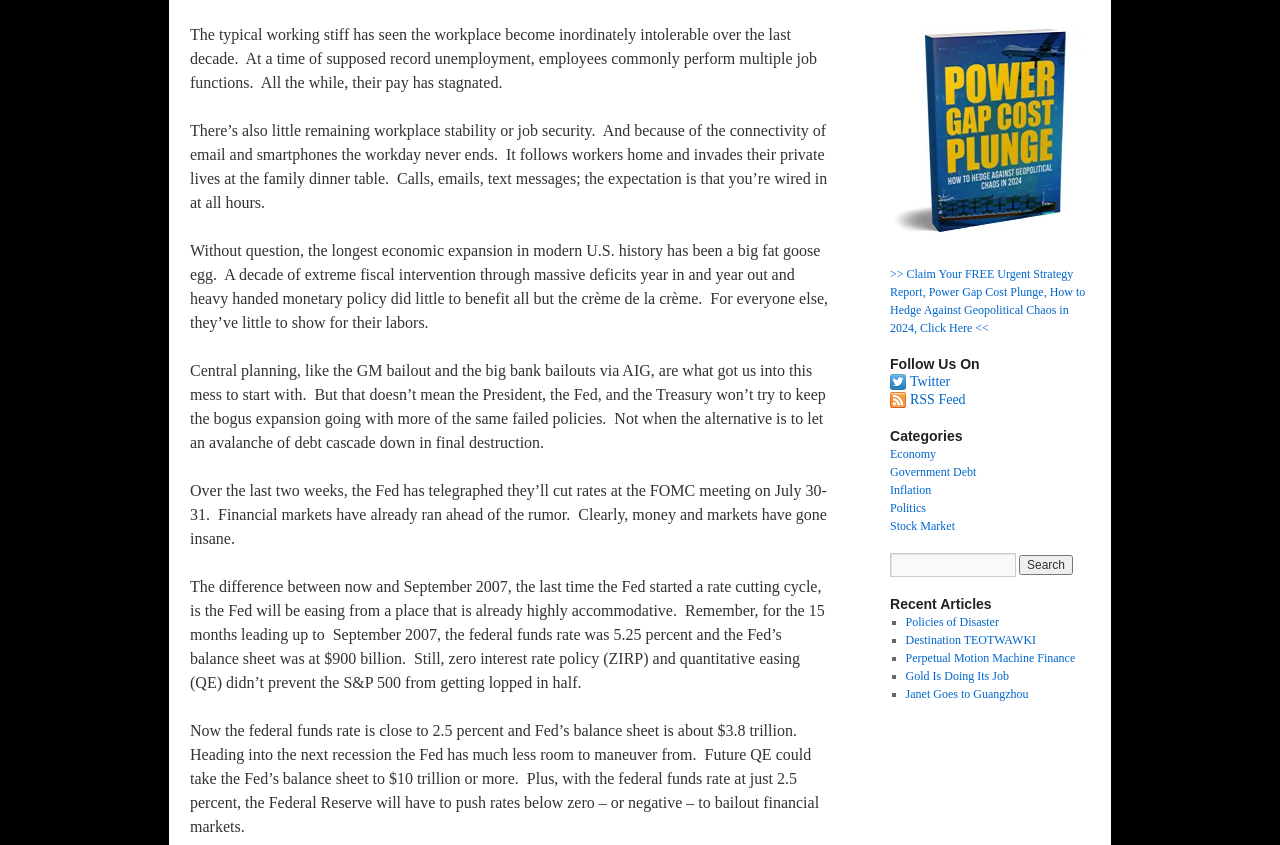Pinpoint the bounding box coordinates of the element to be clicked to execute the instruction: "Search for a topic".

[0.695, 0.654, 0.794, 0.683]